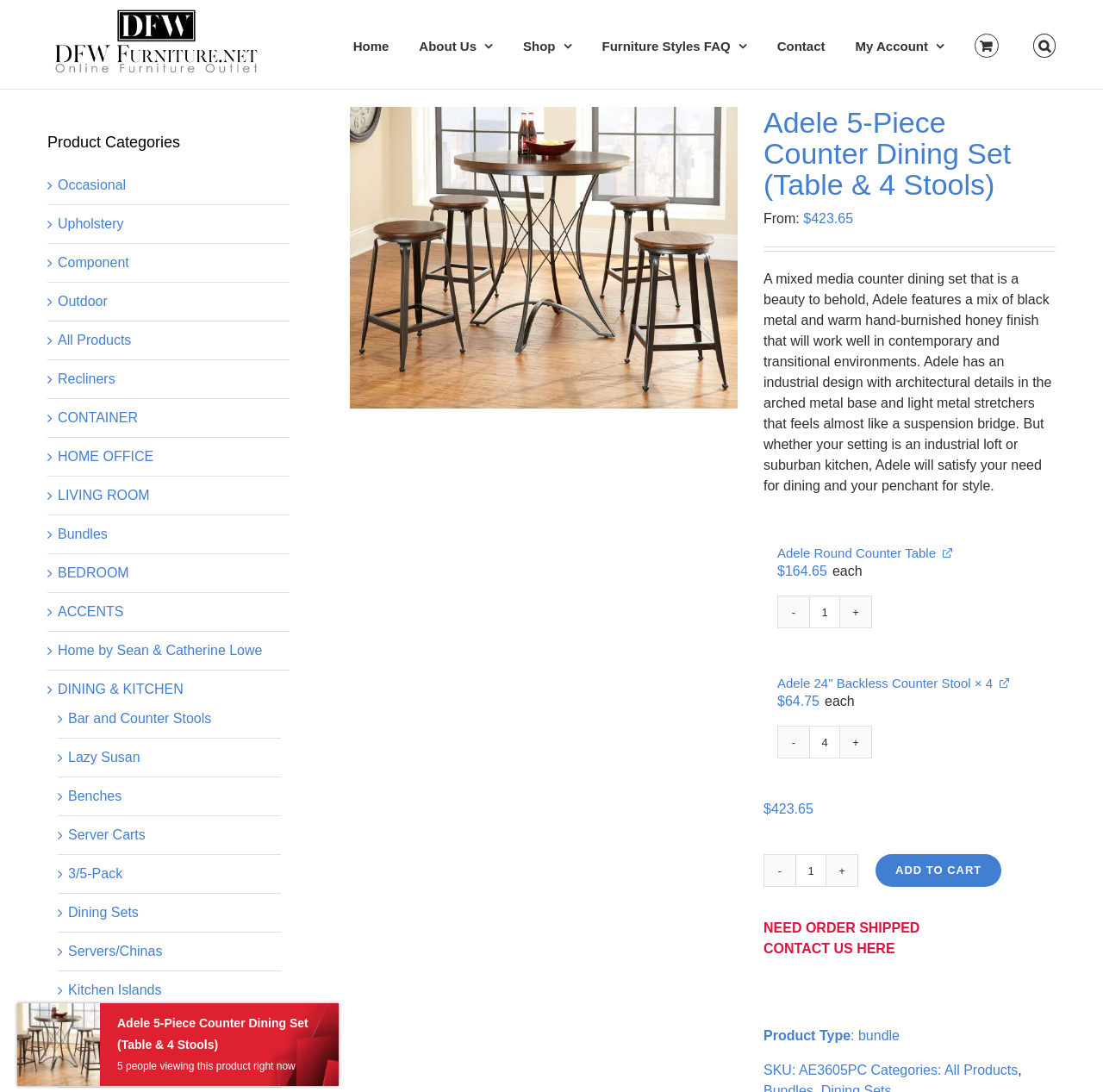Please find the bounding box coordinates of the element's region to be clicked to carry out this instruction: "Learn about hydroponics".

None